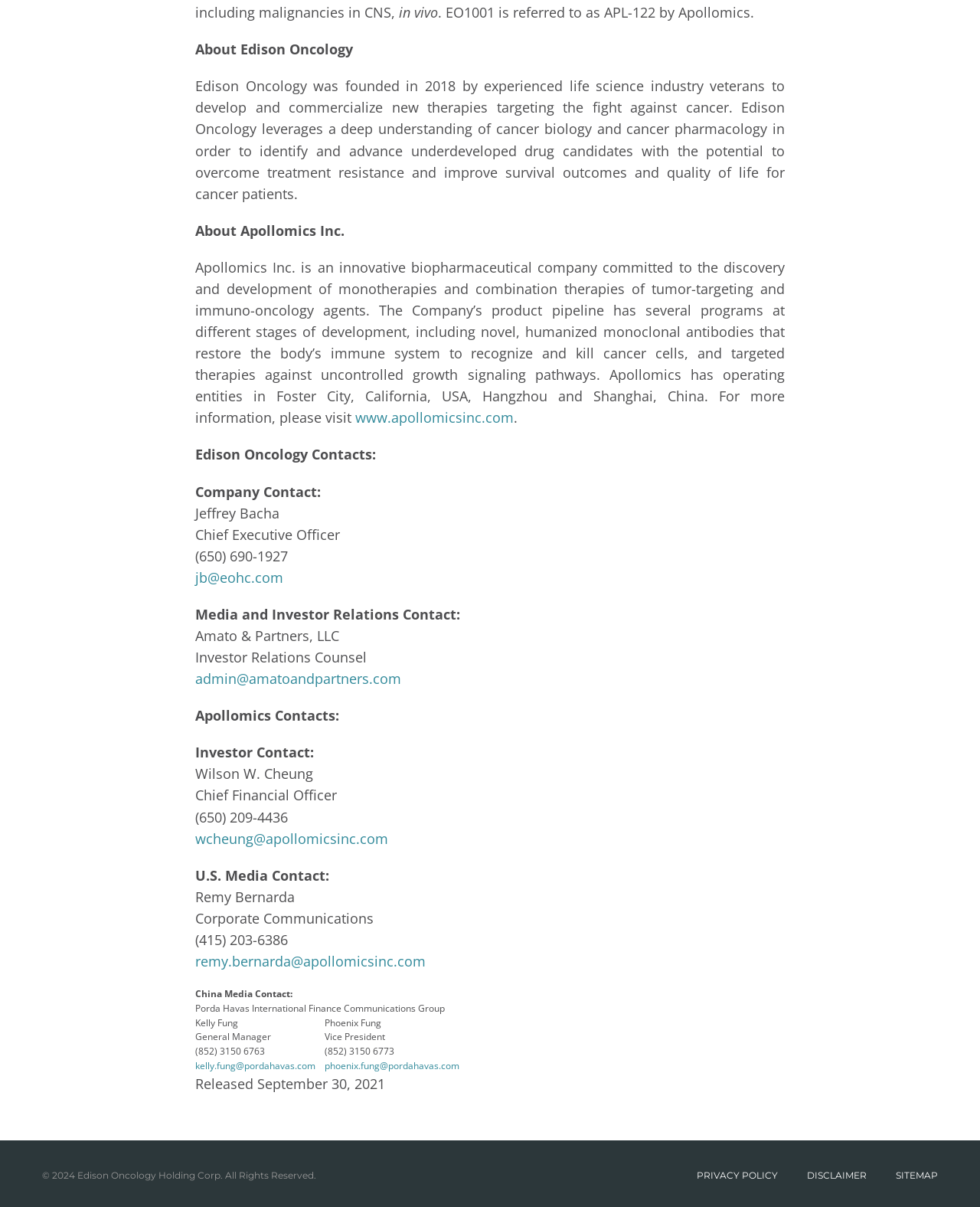Can you find the bounding box coordinates for the element to click on to achieve the instruction: "contact Jeffrey Bacha"?

[0.199, 0.471, 0.289, 0.486]